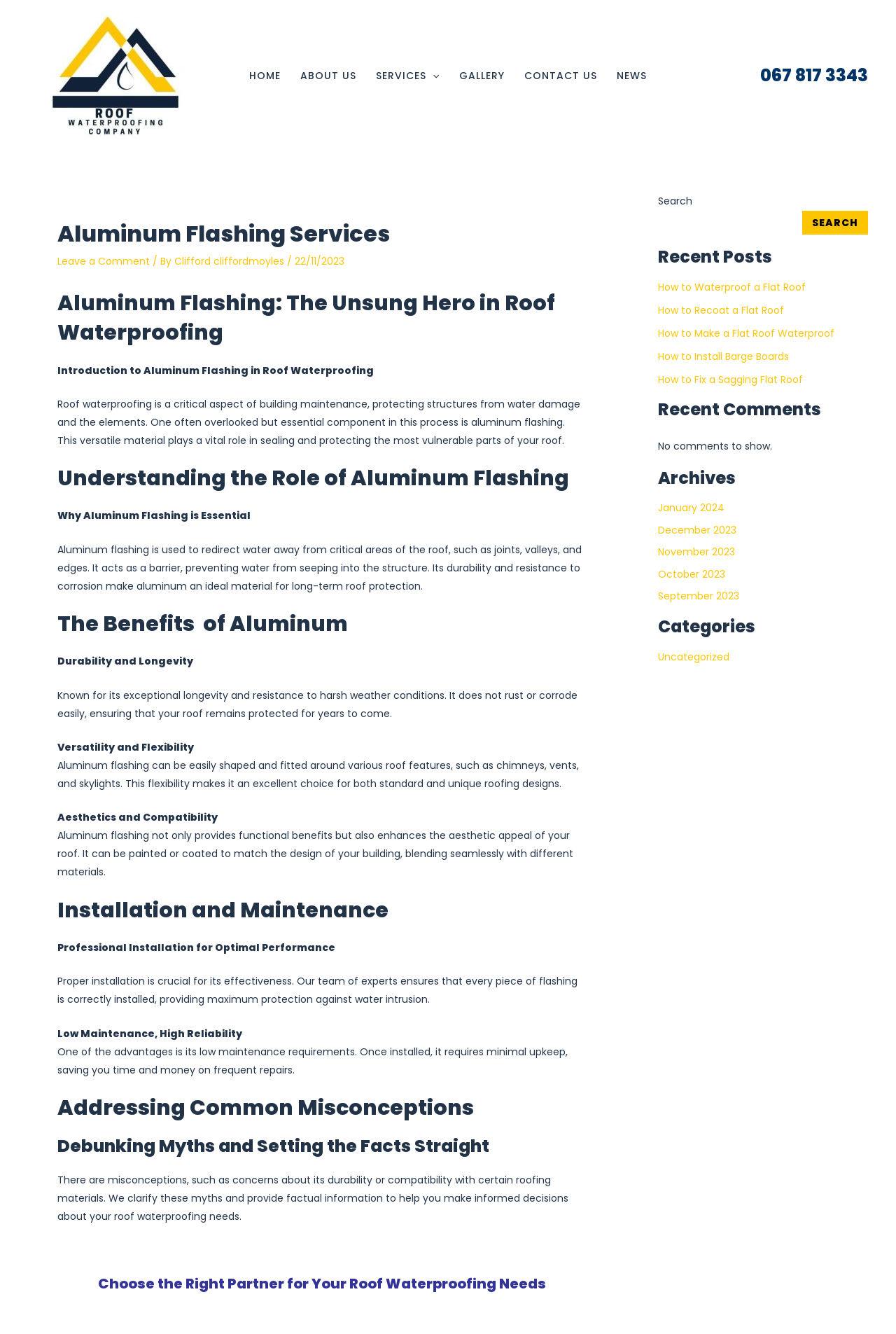Who wrote the article about aluminum flashing services?
Please provide a full and detailed response to the question.

The author's name is mentioned at the top of the article, below the heading 'Aluminum Flashing Services'.